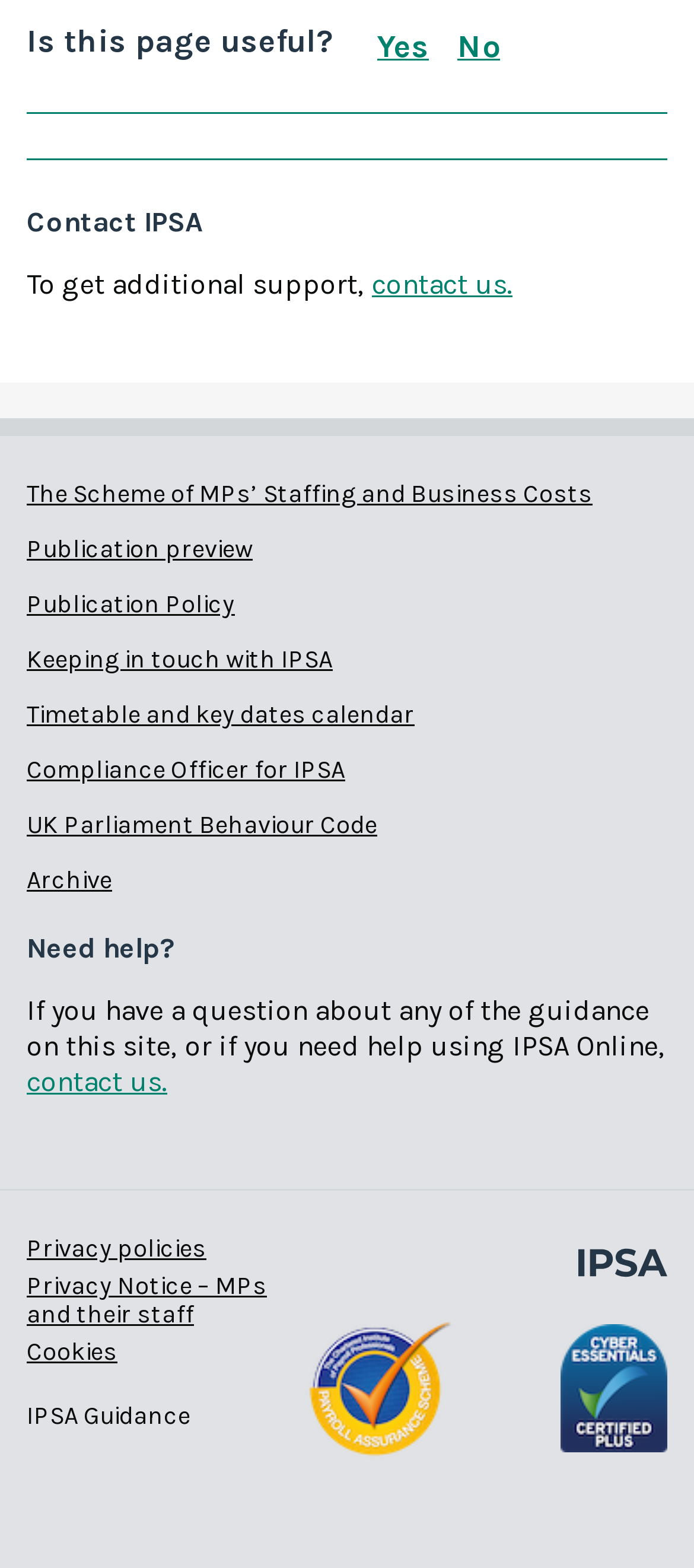What is the topic of the 'Publication preview' link?
Give a one-word or short-phrase answer derived from the screenshot.

Publication